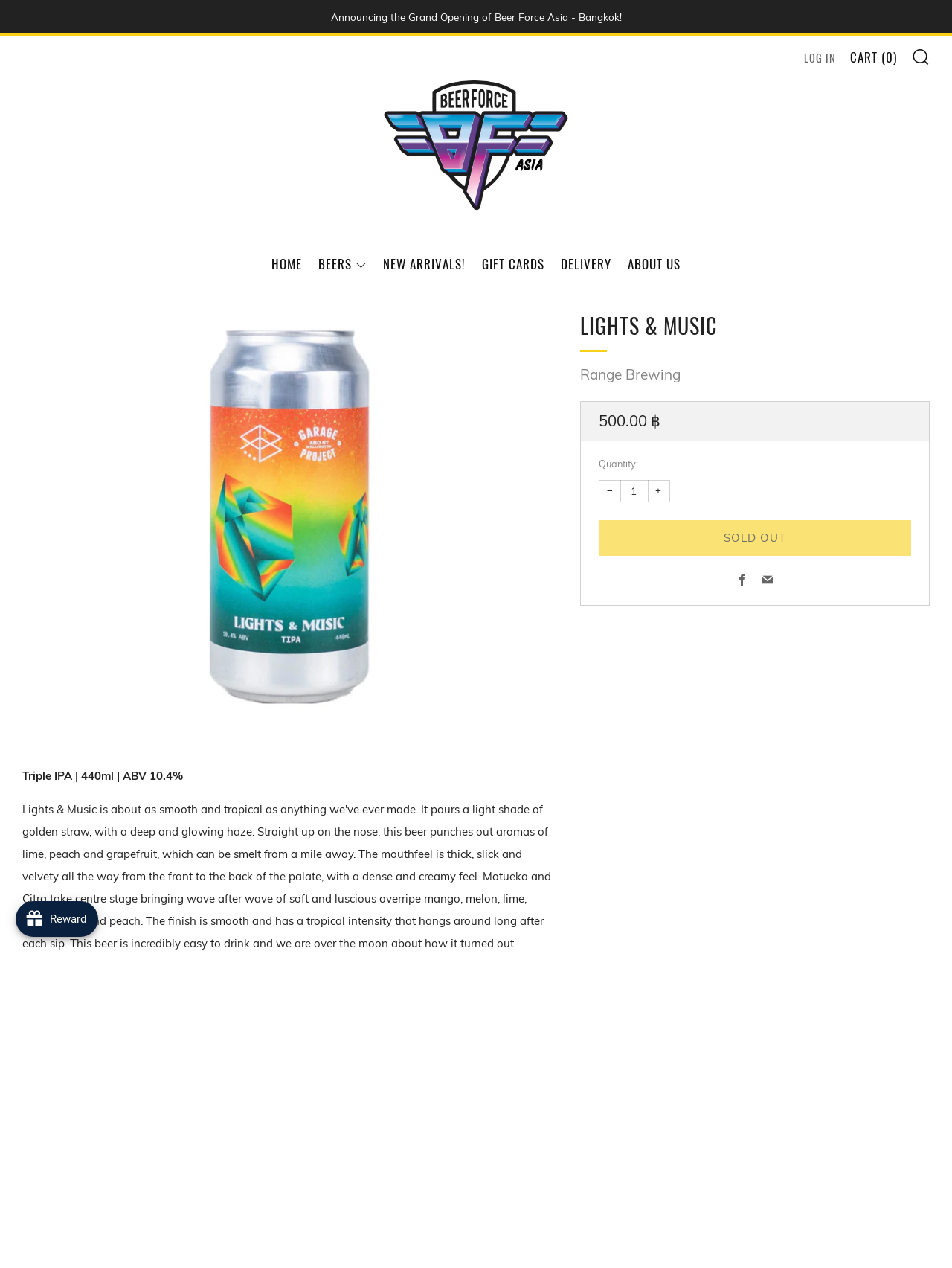Find the bounding box coordinates of the element you need to click on to perform this action: 'Increase item quantity by one'. The coordinates should be represented by four float values between 0 and 1, in the format [left, top, right, bottom].

[0.68, 0.379, 0.704, 0.396]